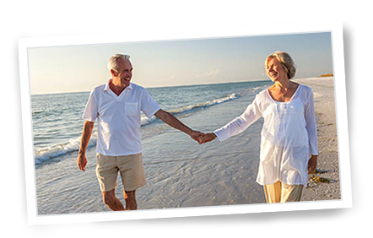What is the couple's attire?
From the screenshot, supply a one-word or short-phrase answer.

Casual